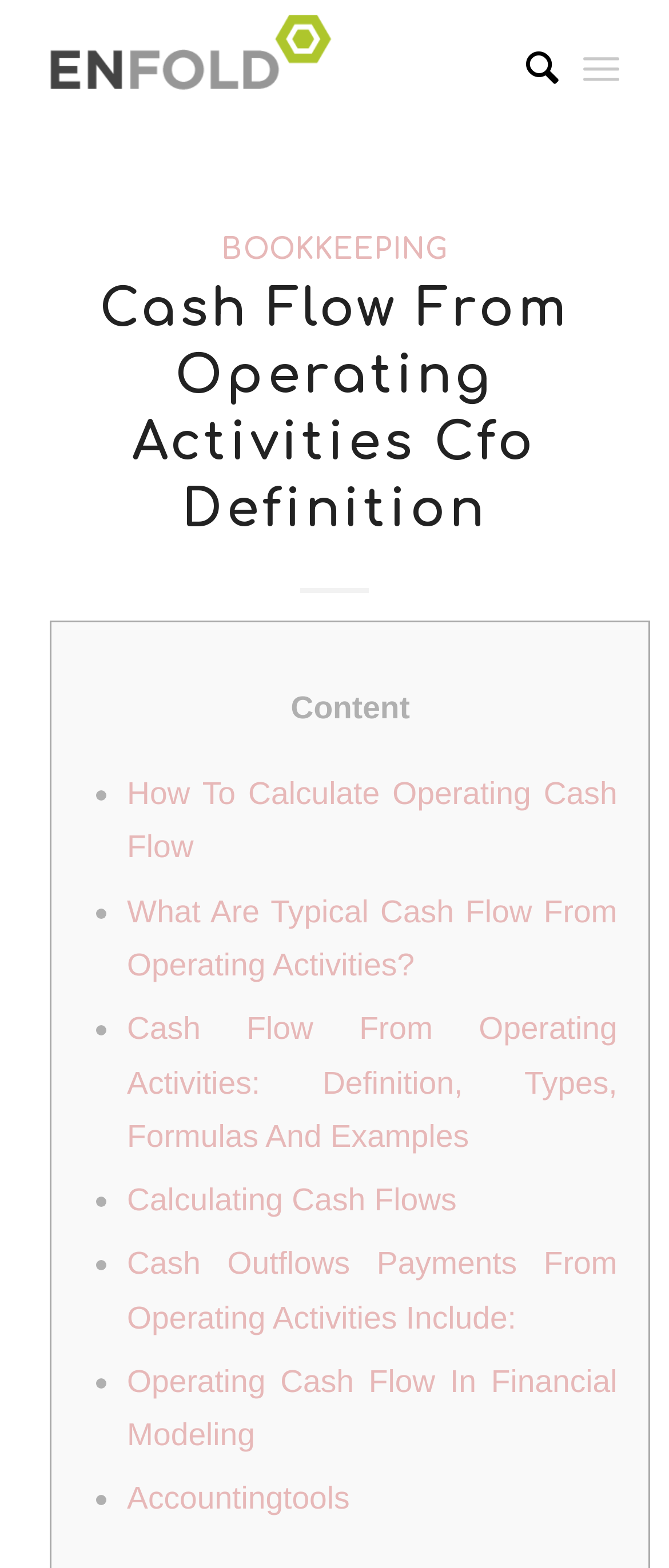Locate the bounding box coordinates of the area where you should click to accomplish the instruction: "Open the menu".

[0.871, 0.017, 0.925, 0.07]